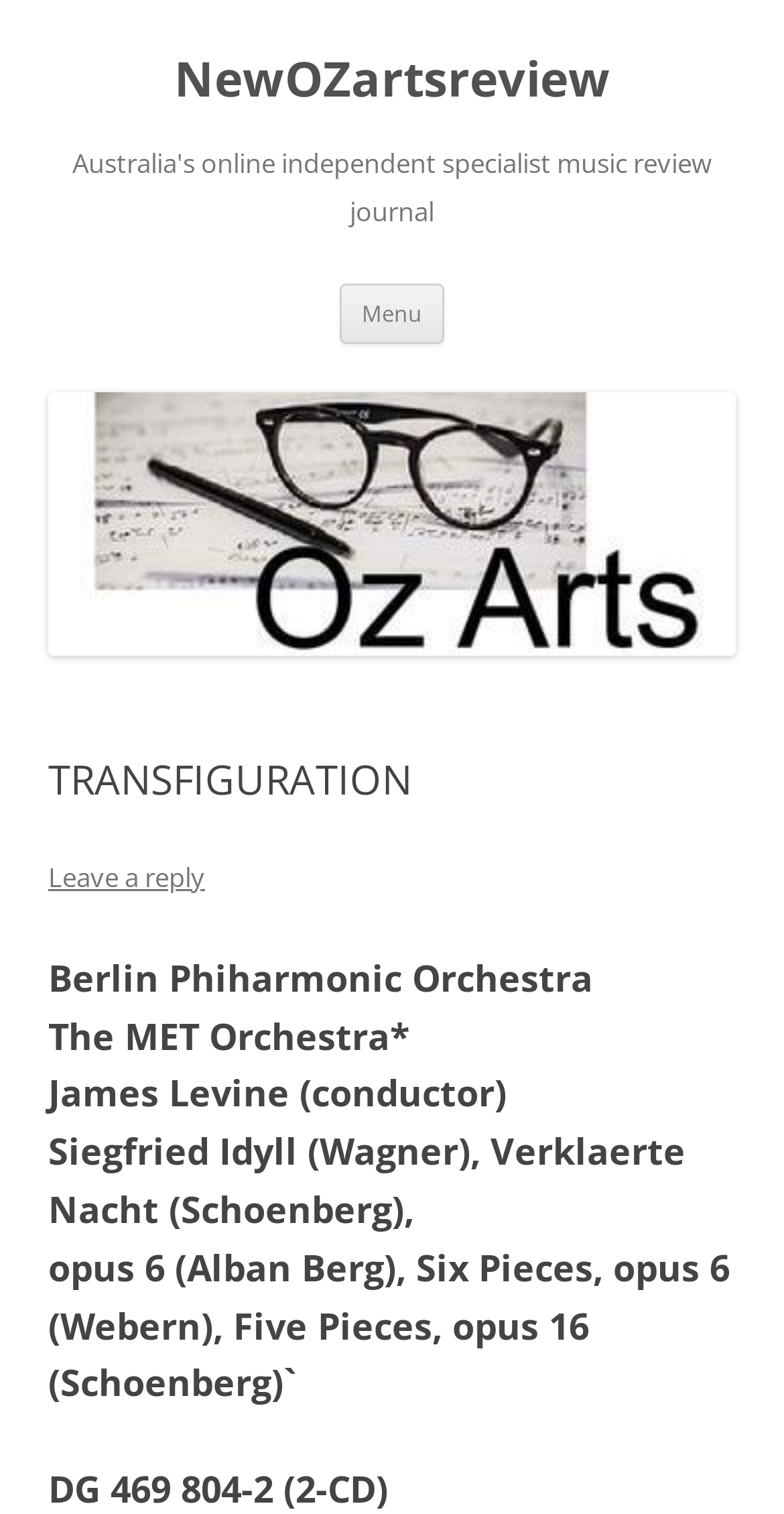Who is the conductor of the orchestra?
Look at the image and respond with a one-word or short phrase answer.

James Levine